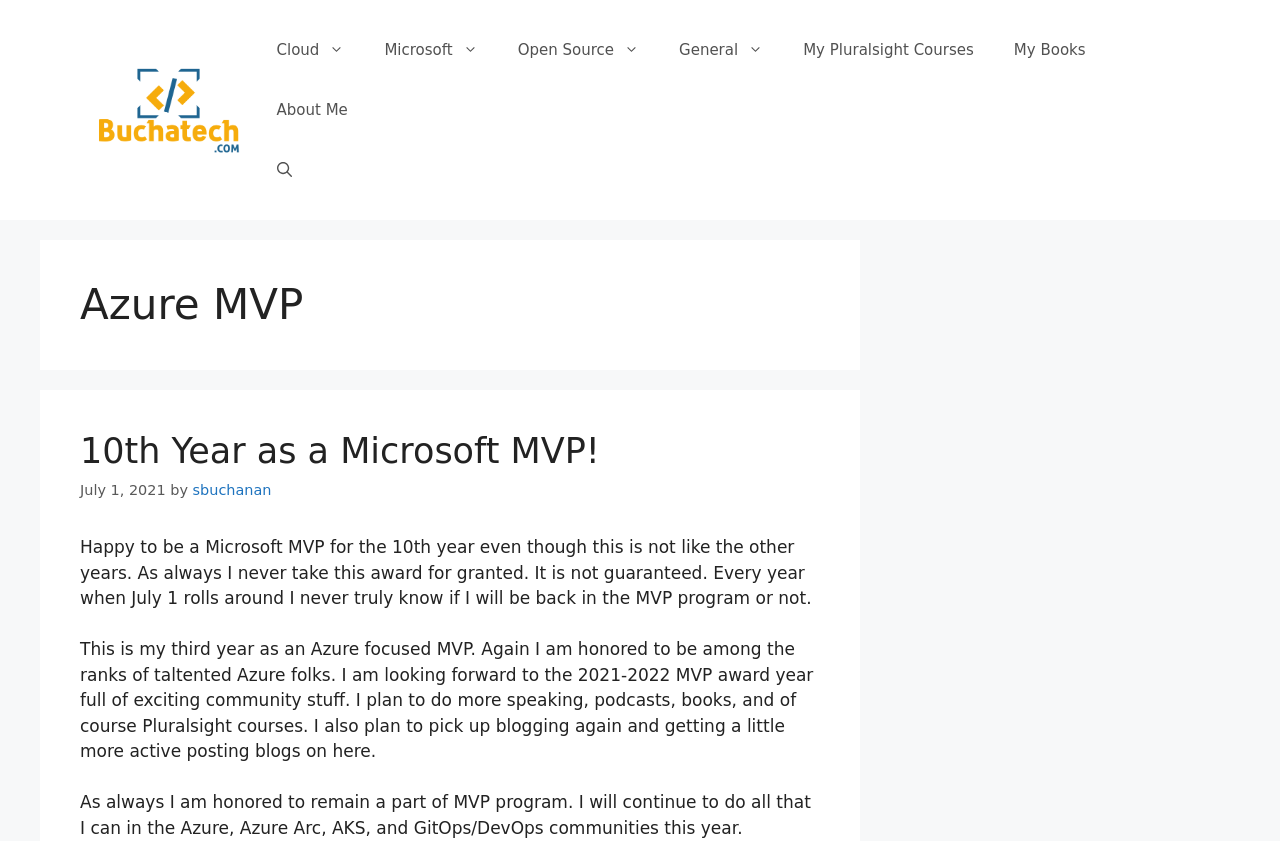Please indicate the bounding box coordinates of the element's region to be clicked to achieve the instruction: "Visit the 'My Pluralsight Courses' page". Provide the coordinates as four float numbers between 0 and 1, i.e., [left, top, right, bottom].

[0.612, 0.024, 0.776, 0.095]